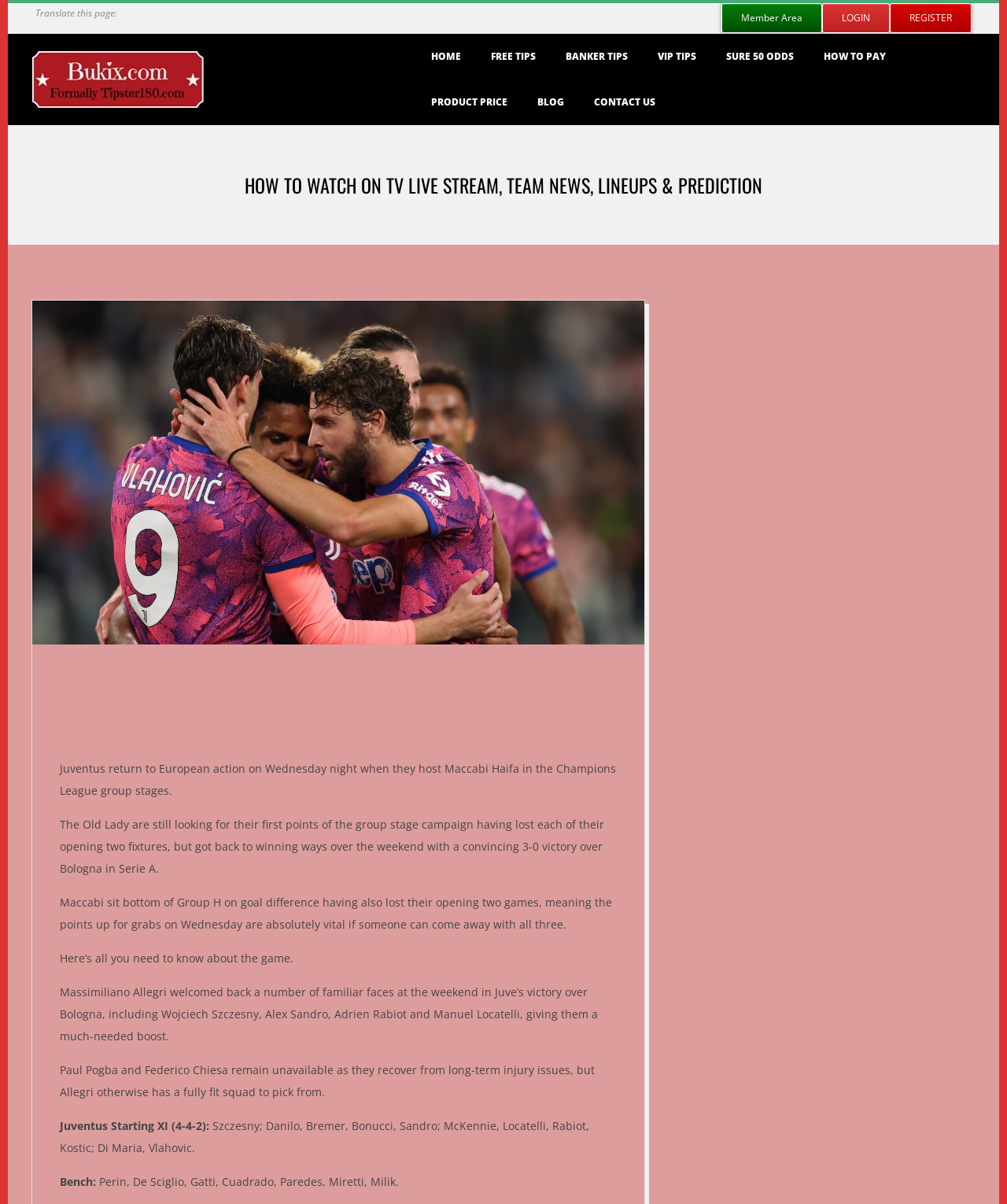Your task is to extract the text of the main heading from the webpage.

HOW TO WATCH ON TV LIVE STREAM, TEAM NEWS, LINEUPS & PREDICTION